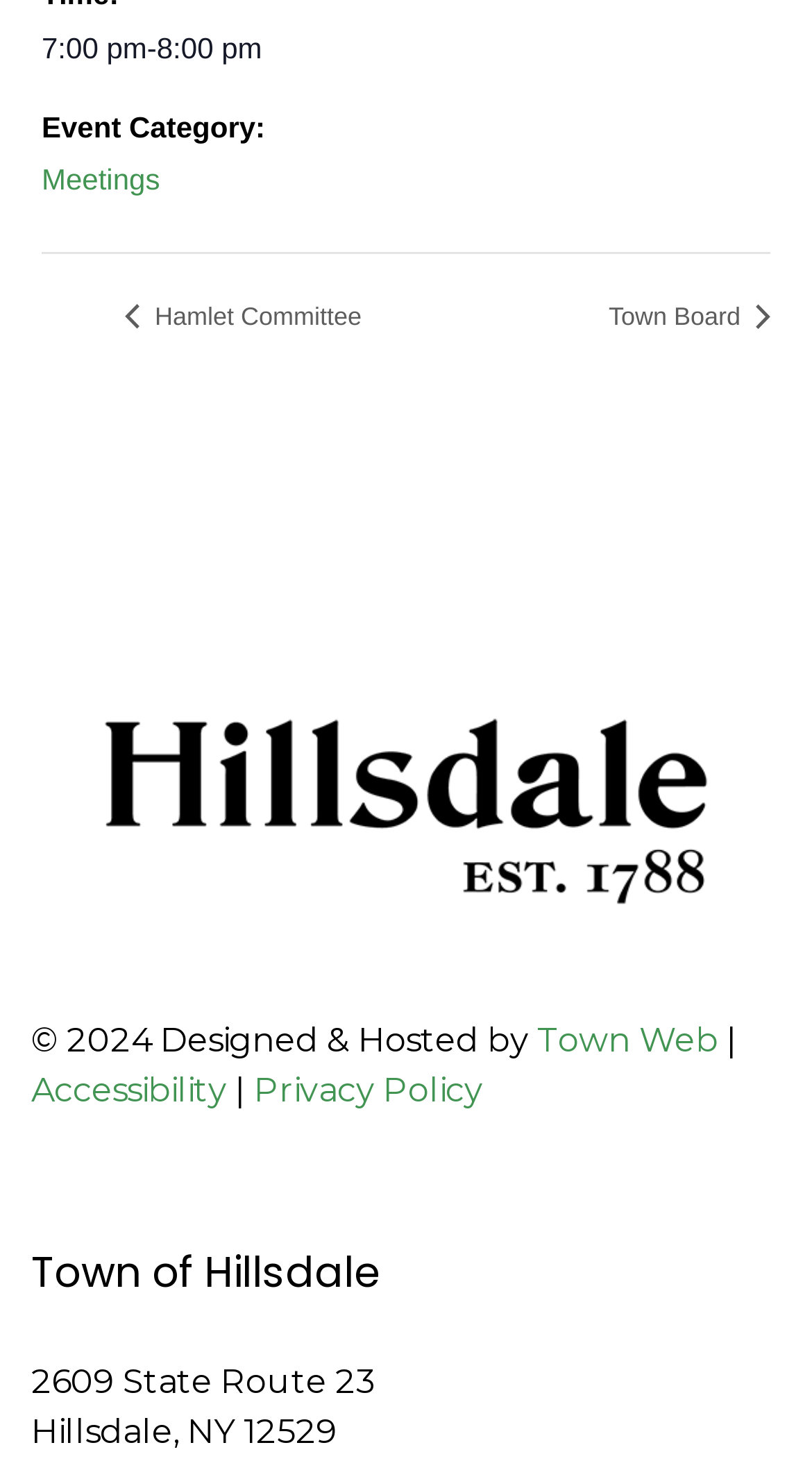Provide the bounding box coordinates of the HTML element this sentence describes: "Town Board »".

[0.721, 0.206, 0.949, 0.226]